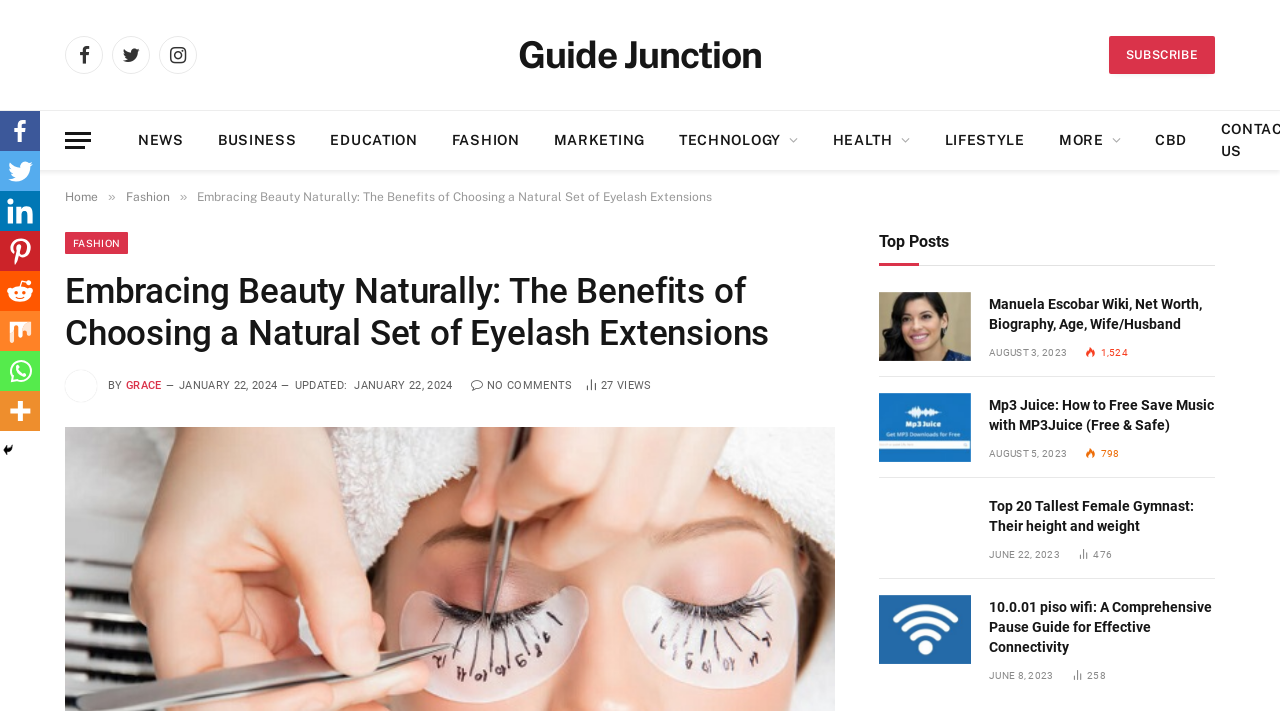Locate the bounding box of the UI element with the following description: "Lifestyle".

[0.725, 0.156, 0.814, 0.238]